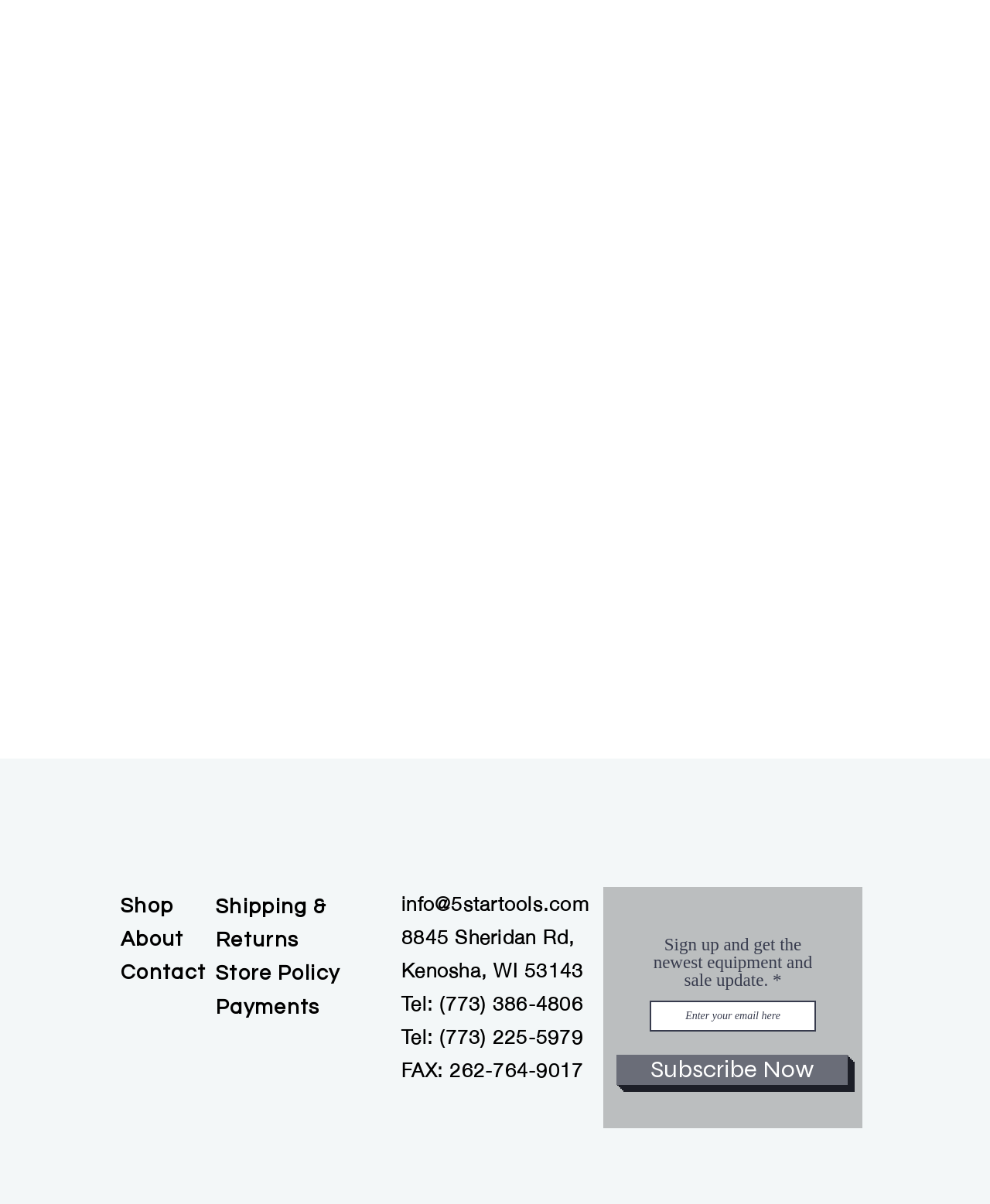Predict the bounding box coordinates of the area that should be clicked to accomplish the following instruction: "View Store Policy". The bounding box coordinates should consist of four float numbers between 0 and 1, i.e., [left, top, right, bottom].

[0.218, 0.8, 0.343, 0.818]